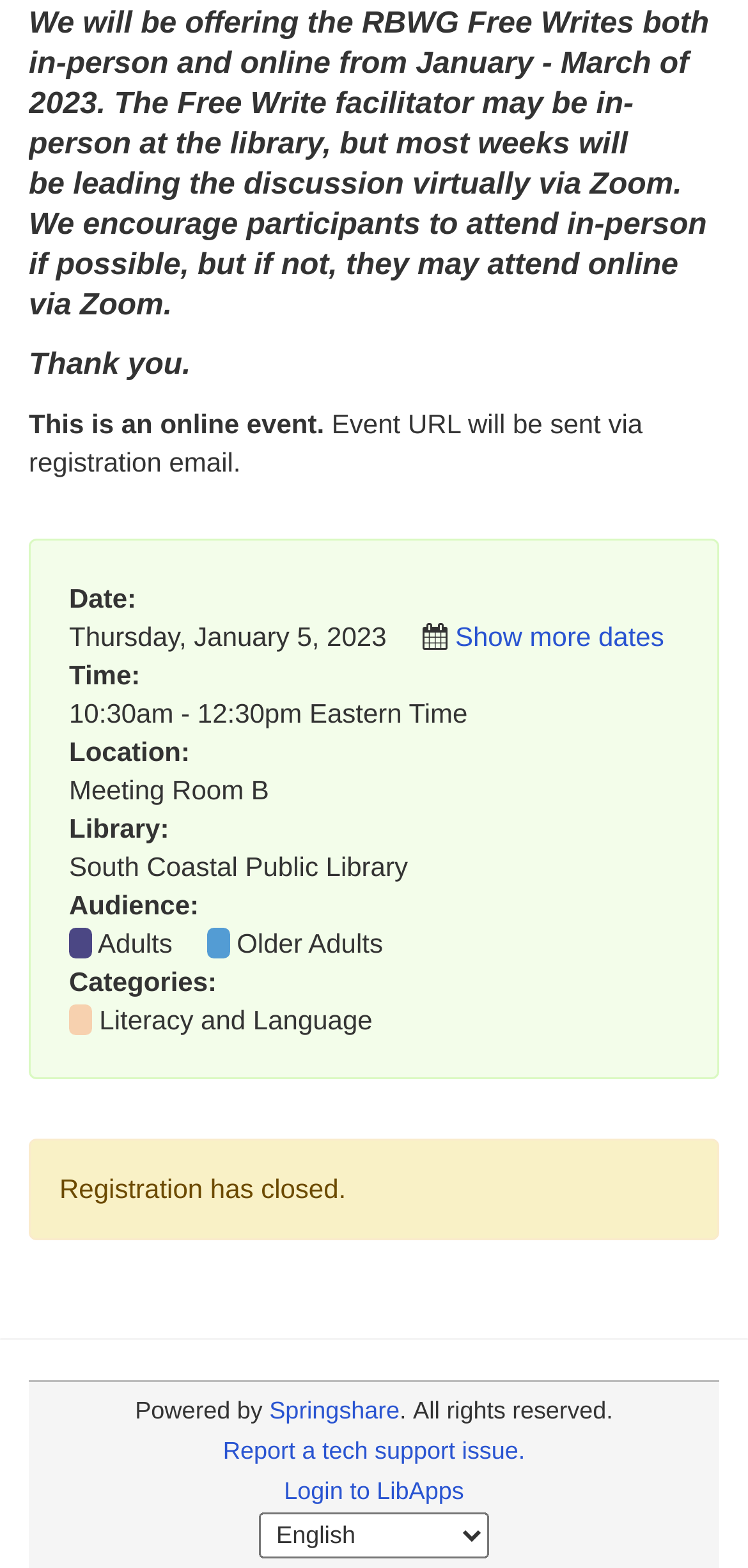Carefully observe the image and respond to the question with a detailed answer:
Where is the event located?

According to the description list, the location of the event is 'Meeting Room B' at the 'South Coastal Public Library'.